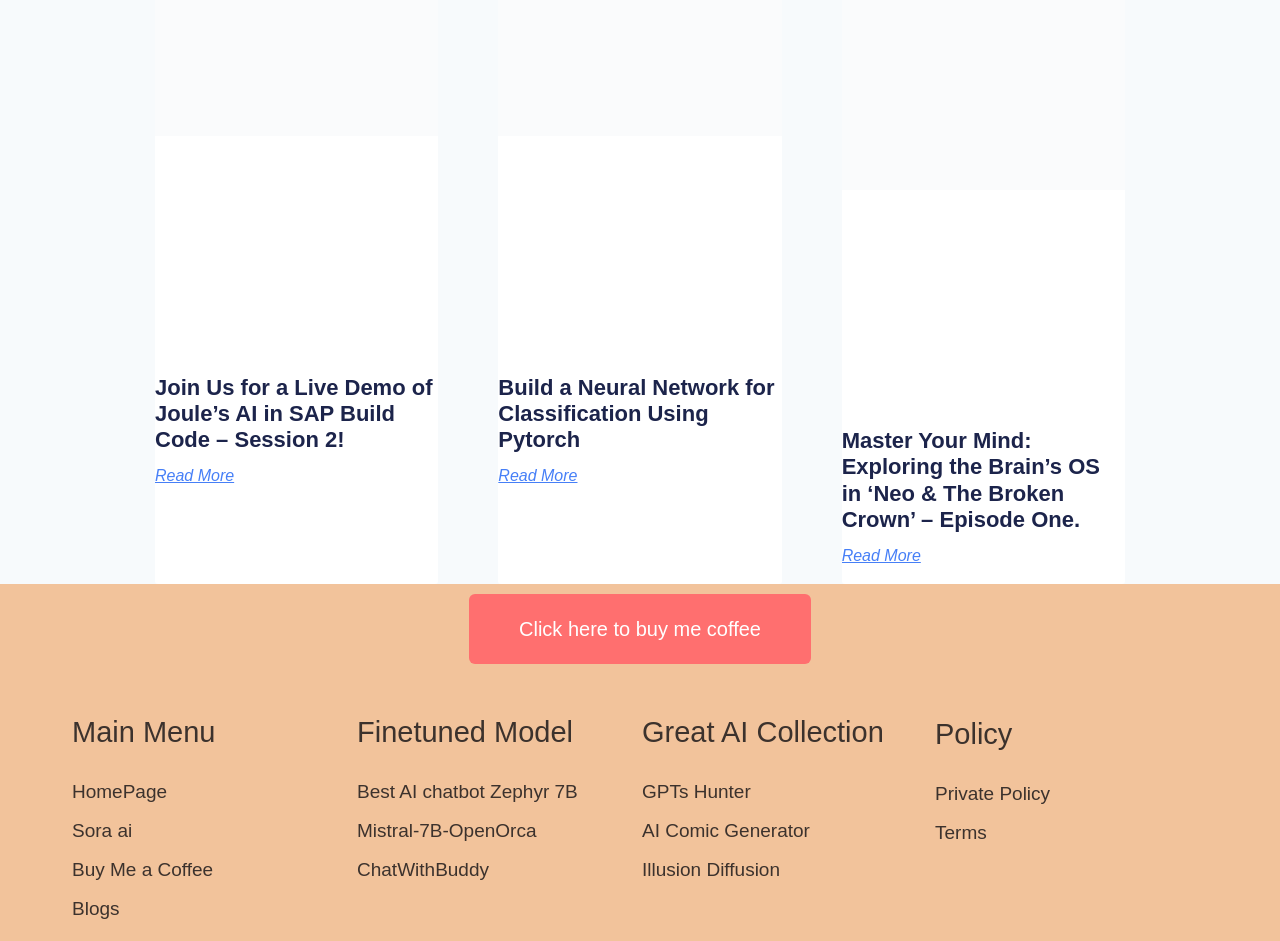Please locate the bounding box coordinates of the element's region that needs to be clicked to follow the instruction: "Go to the home page". The bounding box coordinates should be provided as four float numbers between 0 and 1, i.e., [left, top, right, bottom].

[0.056, 0.83, 0.131, 0.852]